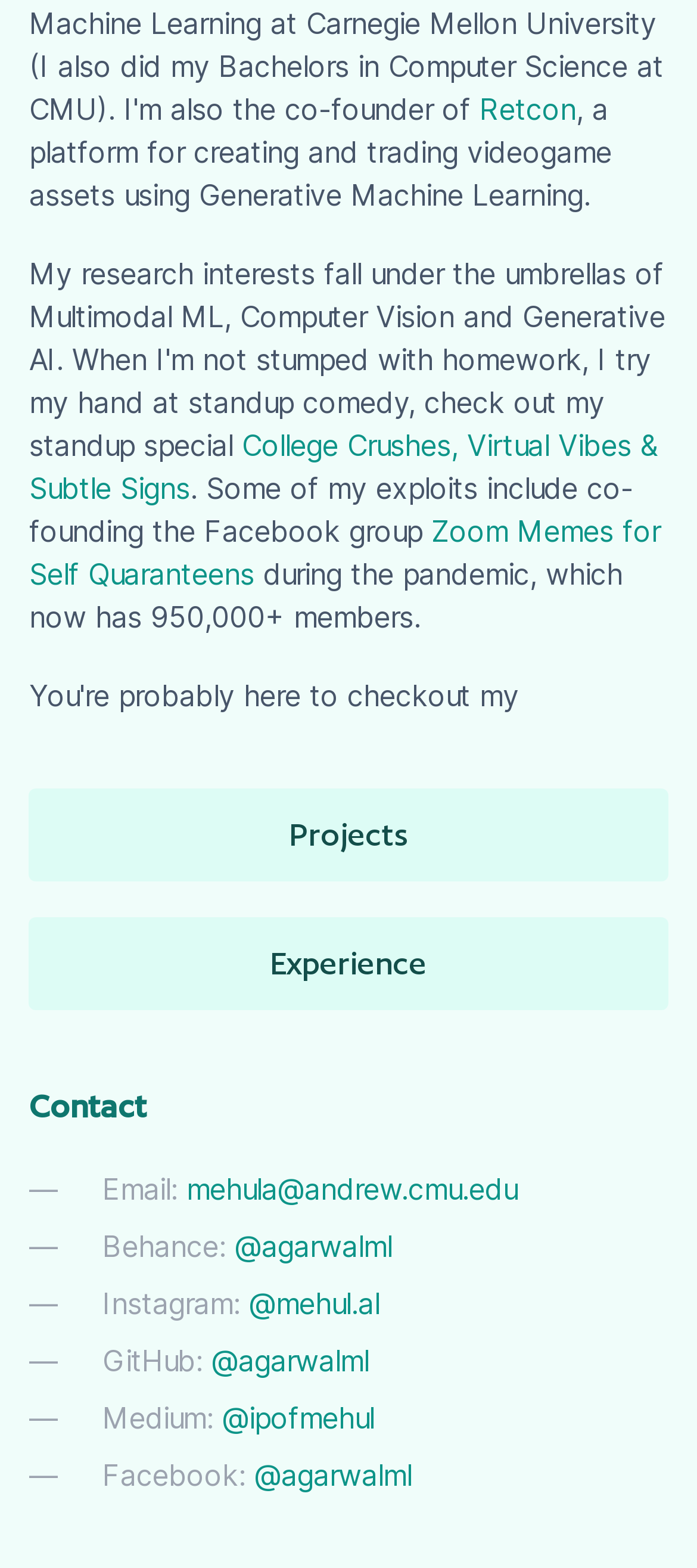Respond with a single word or phrase for the following question: 
How many social media links are provided in the Contact section?

5